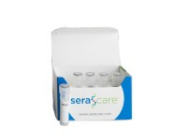Create an exhaustive description of the image.

The image depicts a packaging box from SeraCare, showcasing multiple vials neatly arranged inside. The box is primarily white with a distinct blue and green logo that highlights the brand name "SeraCare." The vials suggest that this product is likely related to laboratory or biomedical applications, potentially used for testing or research purposes. This product is part of the "Seraseq® Methylated ctDNA Mutation Mix," which is designed for advanced genetic testing, making it suitable for applications in oncology and medical research. The clean design of the packaging emphasizes professionalism and reliability, appealing to the target audience in the scientific and medical fields.